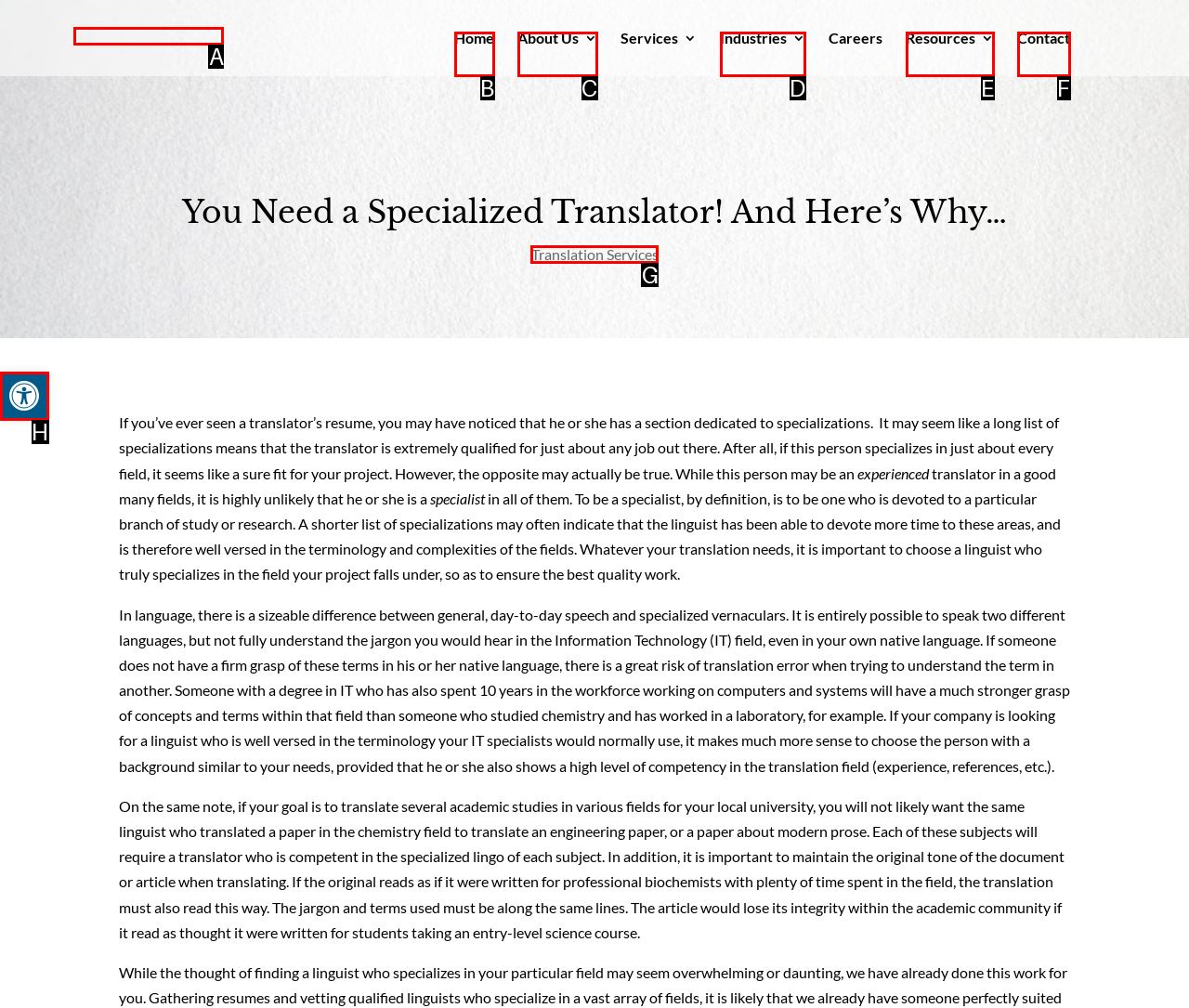Match the HTML element to the description: Open toolbar Accessibility Tools. Answer with the letter of the correct option from the provided choices.

H